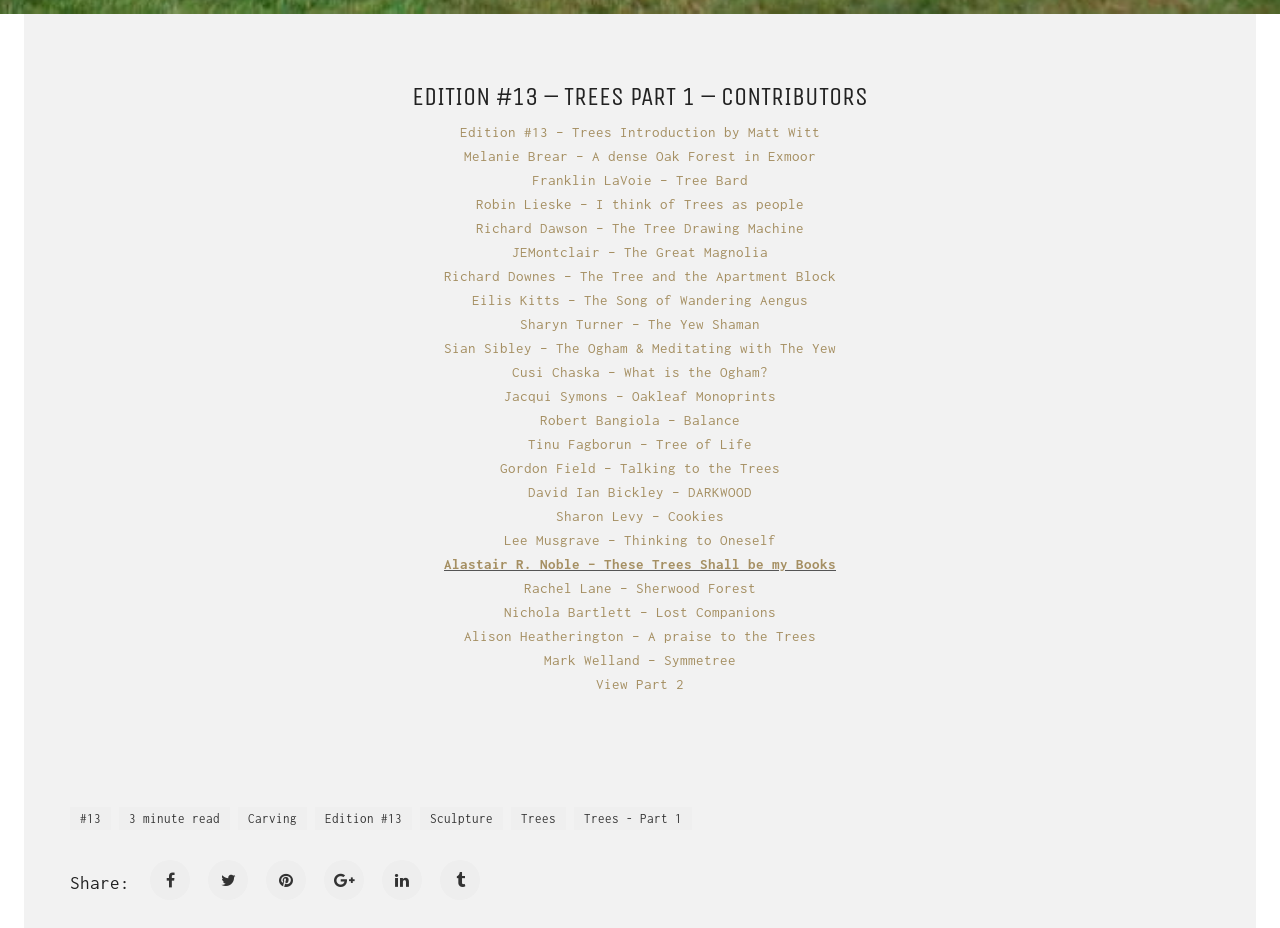Please indicate the bounding box coordinates for the clickable area to complete the following task: "Explore the Tree Bard by Franklin LaVoie". The coordinates should be specified as four float numbers between 0 and 1, i.e., [left, top, right, bottom].

[0.416, 0.186, 0.584, 0.203]